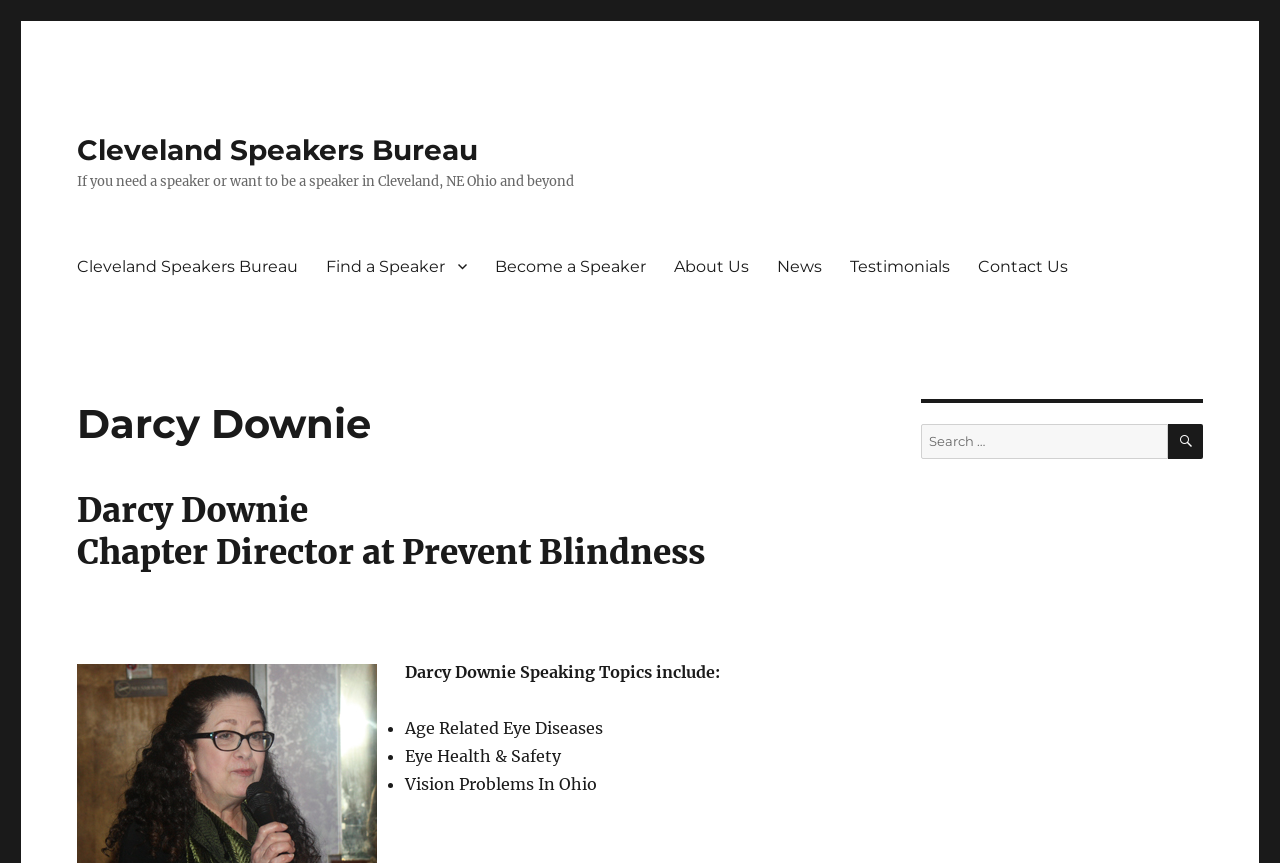What is the purpose of the search box?
From the screenshot, supply a one-word or short-phrase answer.

To search for speakers